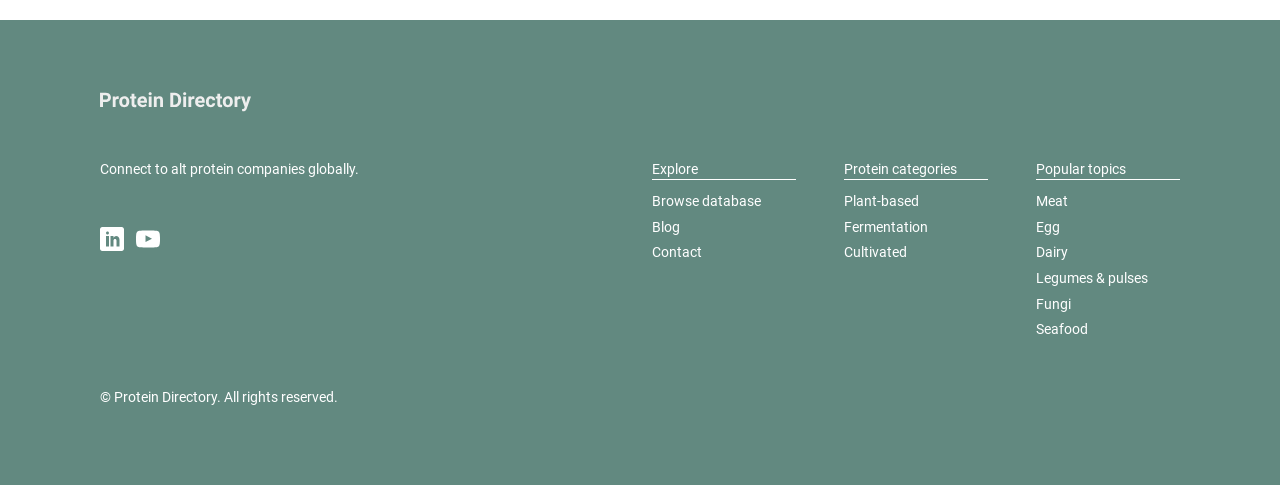Please identify the bounding box coordinates of the clickable area that will fulfill the following instruction: "Explore plant-based protein categories". The coordinates should be in the format of four float numbers between 0 and 1, i.e., [left, top, right, bottom].

[0.659, 0.396, 0.718, 0.437]